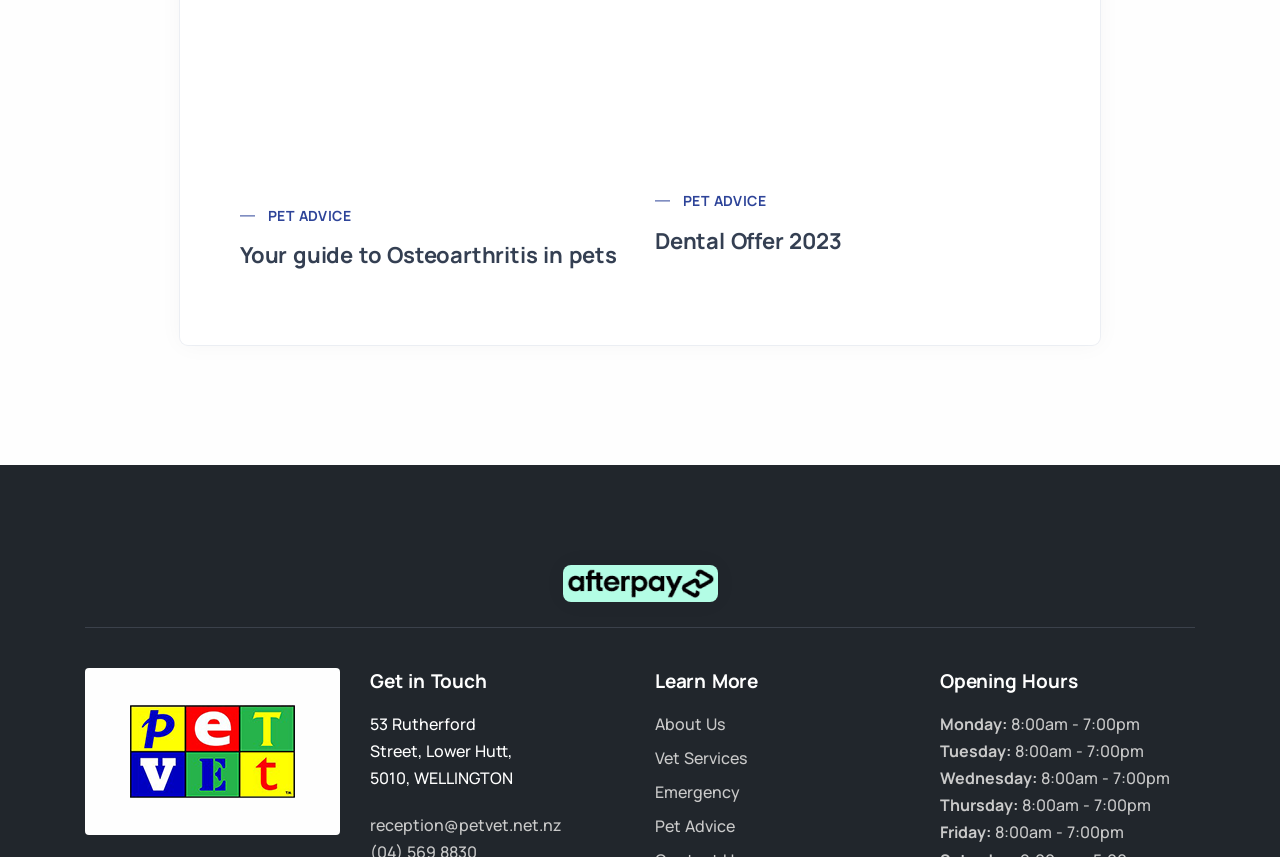Given the element description "Pet Advice", identify the bounding box of the corresponding UI element.

[0.534, 0.221, 0.598, 0.249]